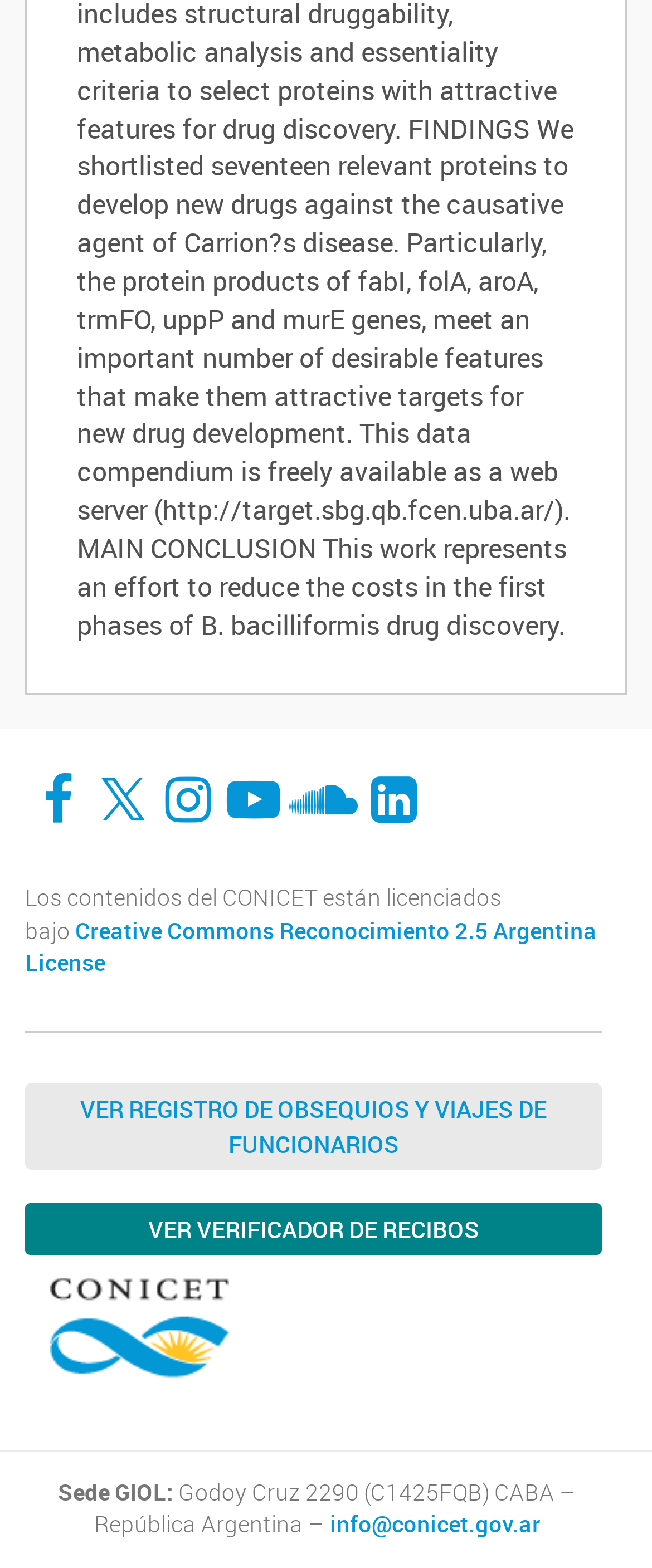Answer in one word or a short phrase: 
What is the license for CONICET's contents?

Creative Commons Reconocimiento 2.5 Argentina License